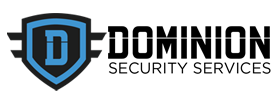What qualities do the design's strong lines and modern aesthetic convey?
Examine the image and provide an in-depth answer to the question.

The caption states that the design of the logo features strong lines and a modern aesthetic, which convey a sense of trust and professionalism, essential qualities for a leading security provider like Dominion Security Services.